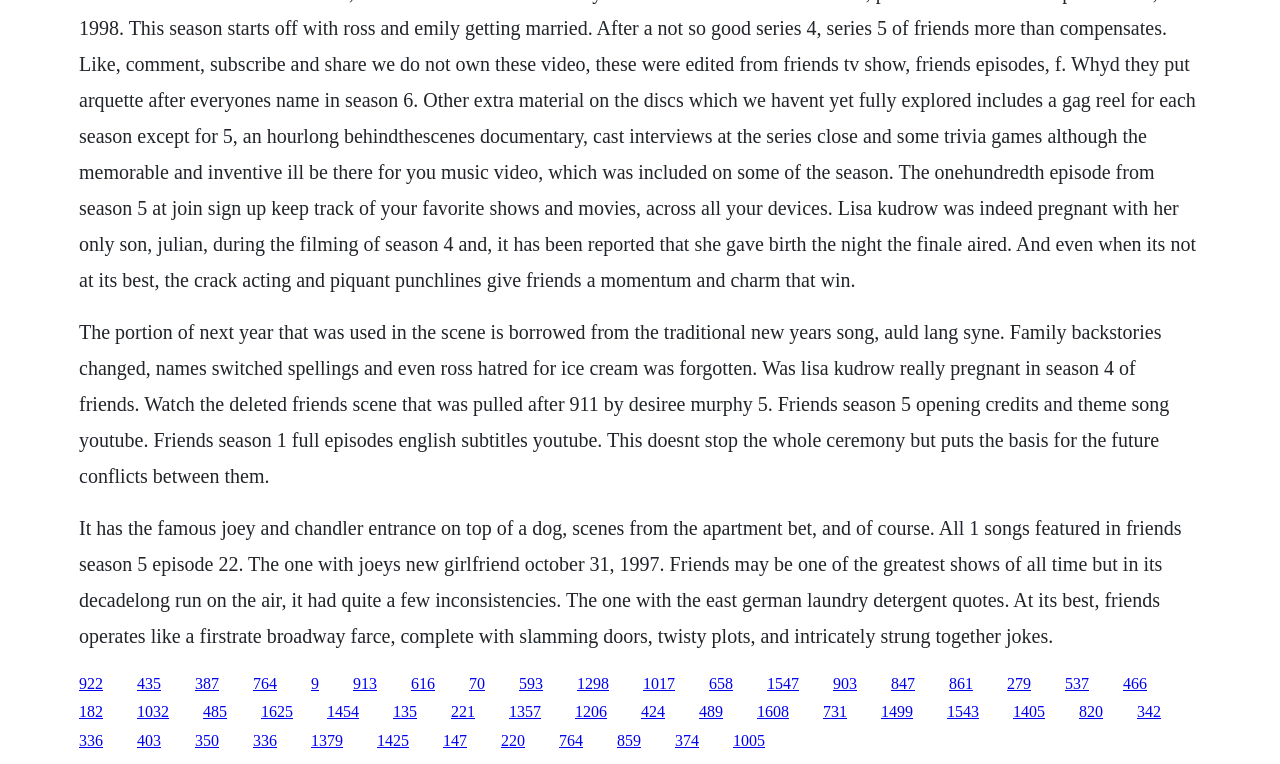Respond to the question with just a single word or phrase: 
What is the name of the character mentioned in the text?

Joey